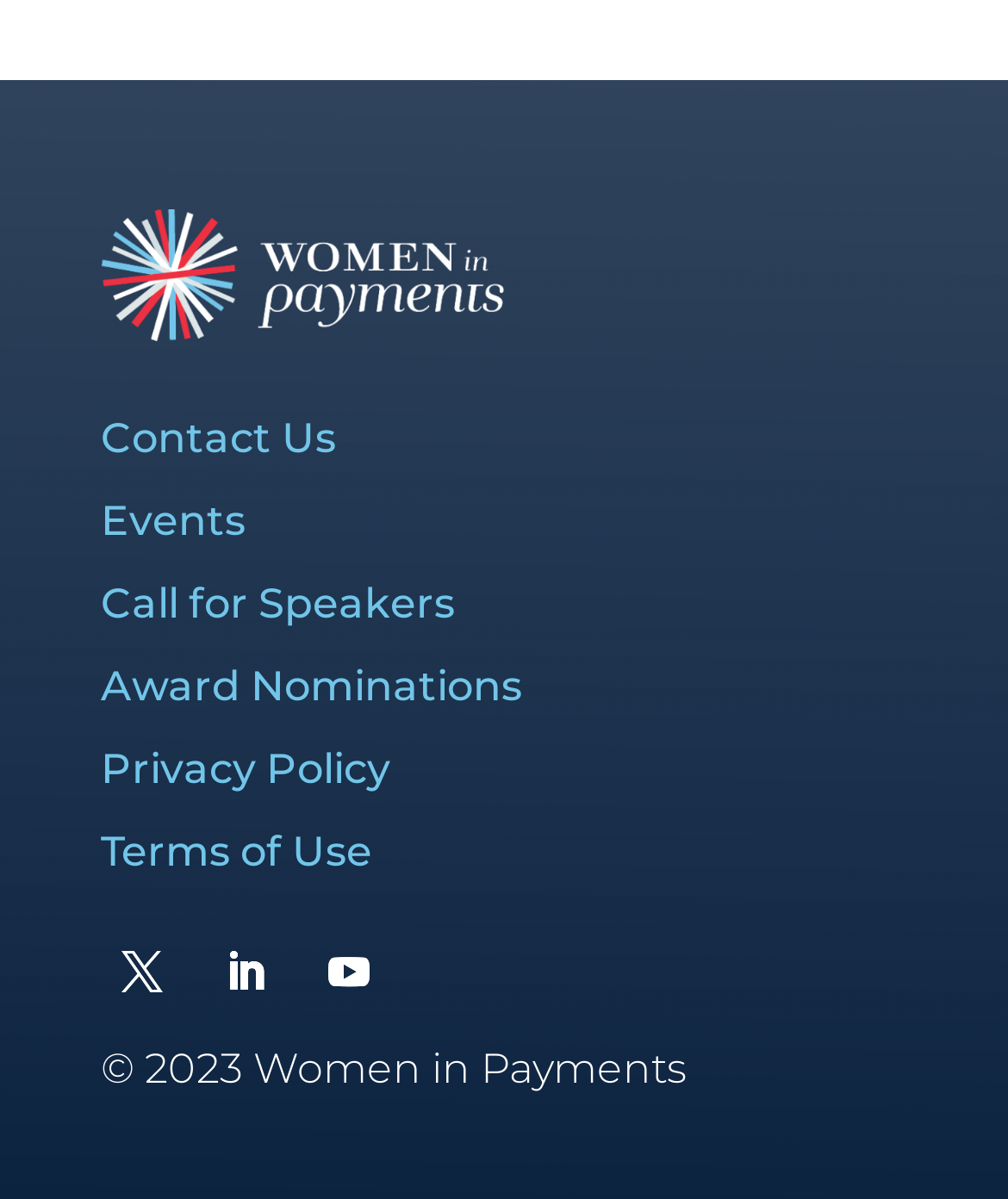Please determine the bounding box coordinates for the element that should be clicked to follow these instructions: "Review terms of use".

[0.1, 0.69, 0.369, 0.731]